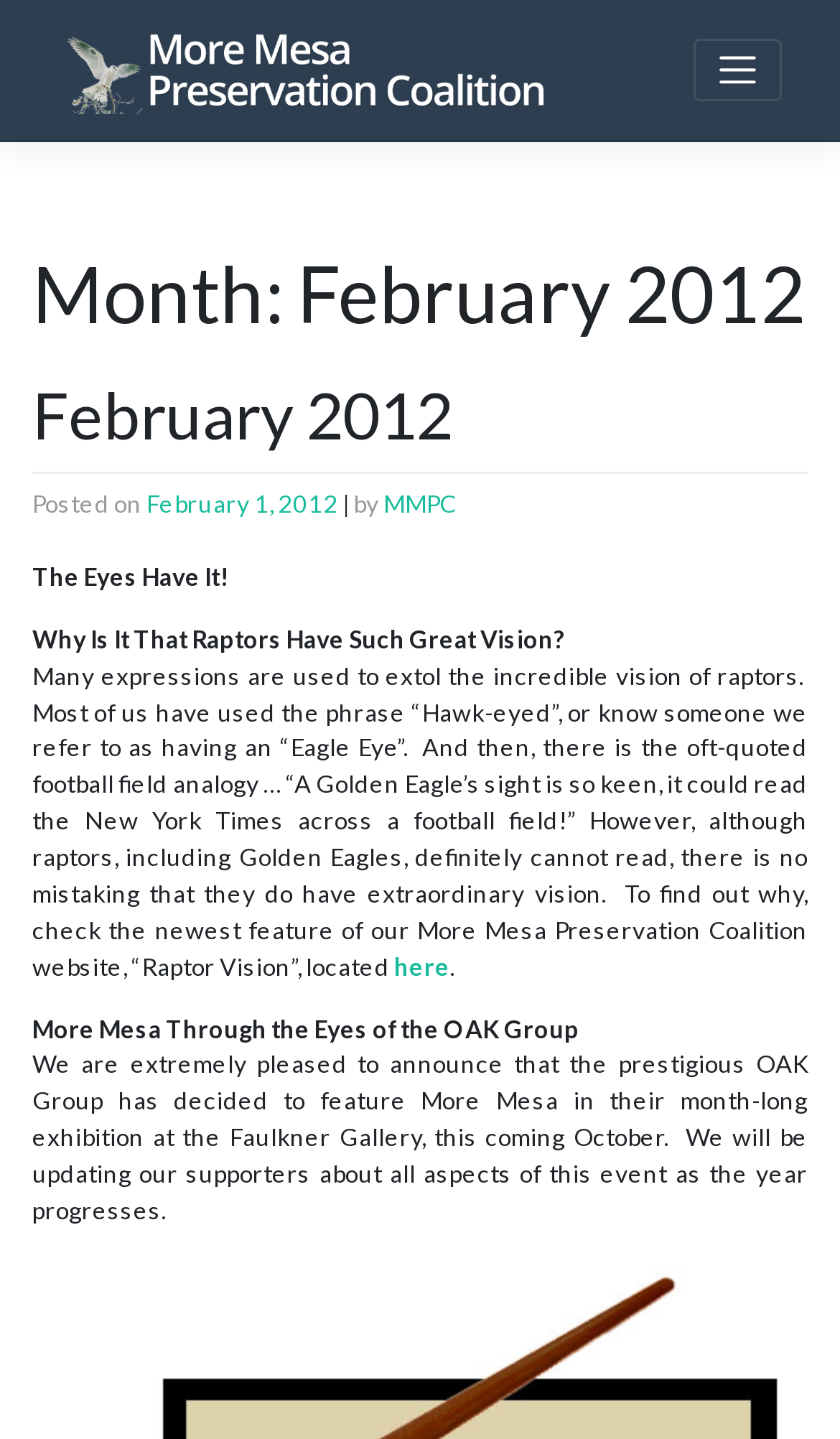What is the topic of the 'Raptor Vision' feature?
Please utilize the information in the image to give a detailed response to the question.

The topic of the 'Raptor Vision' feature can be inferred from the text surrounding the link 'here' which says 'To find out why, check the newest feature of our More Mesa Preservation Coalition website, “Raptor Vision”, located ...'. This suggests that the feature is about the vision of raptors.